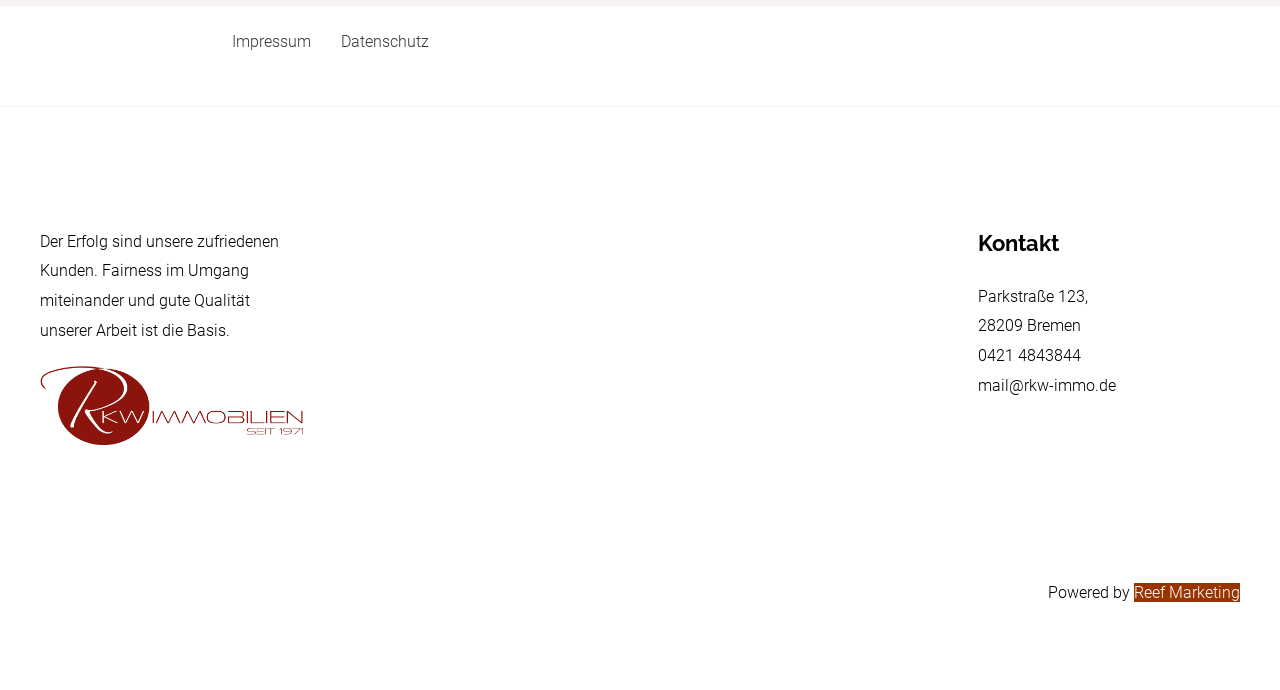Find the bounding box coordinates for the UI element whose description is: "mail@rkw-immo.de". The coordinates should be four float numbers between 0 and 1, in the format [left, top, right, bottom].

[0.764, 0.545, 0.871, 0.572]